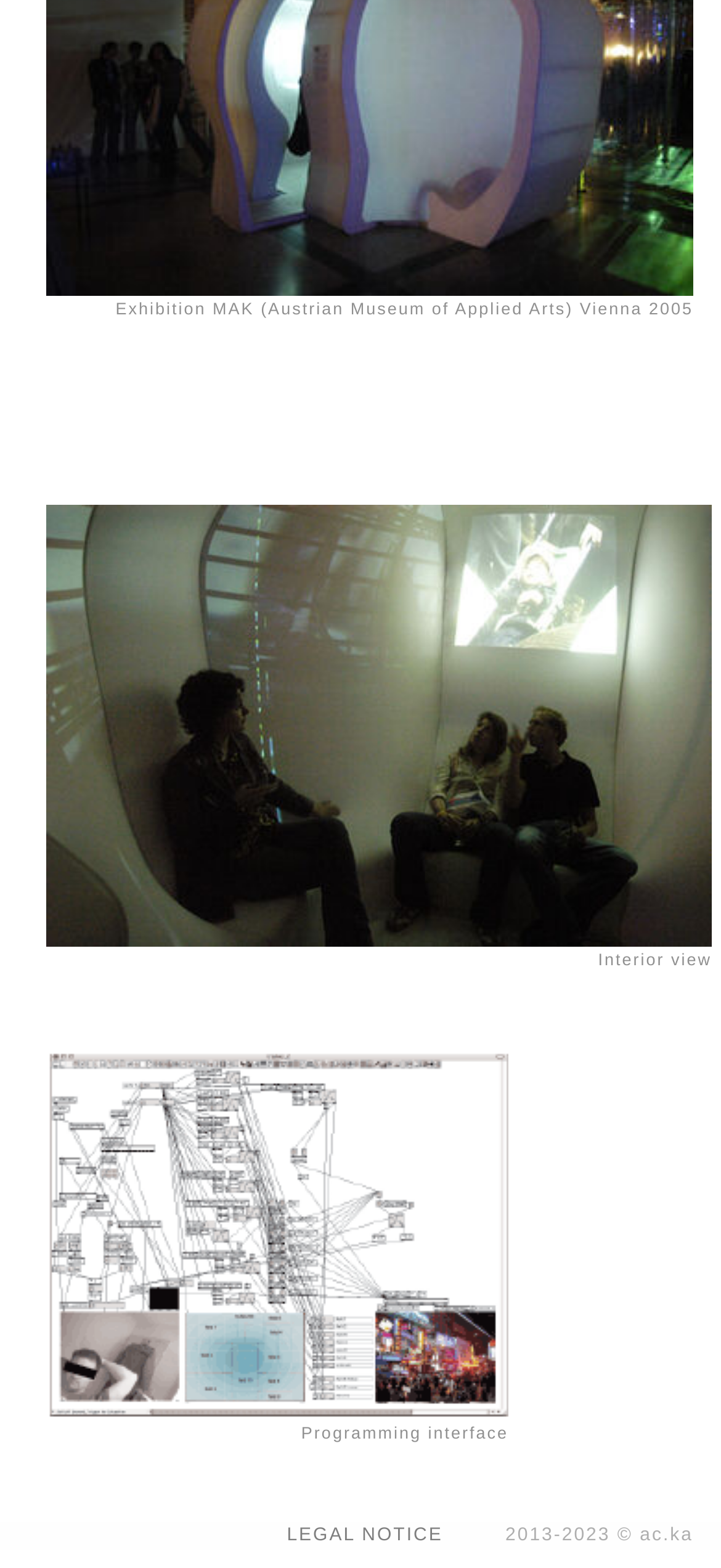What is the link text at the bottom of the webpage?
Could you please answer the question thoroughly and with as much detail as possible?

The link text at the bottom of the webpage is 'LEGAL NOTICE', which suggests that it is a link to a legal notice or terms of use page.